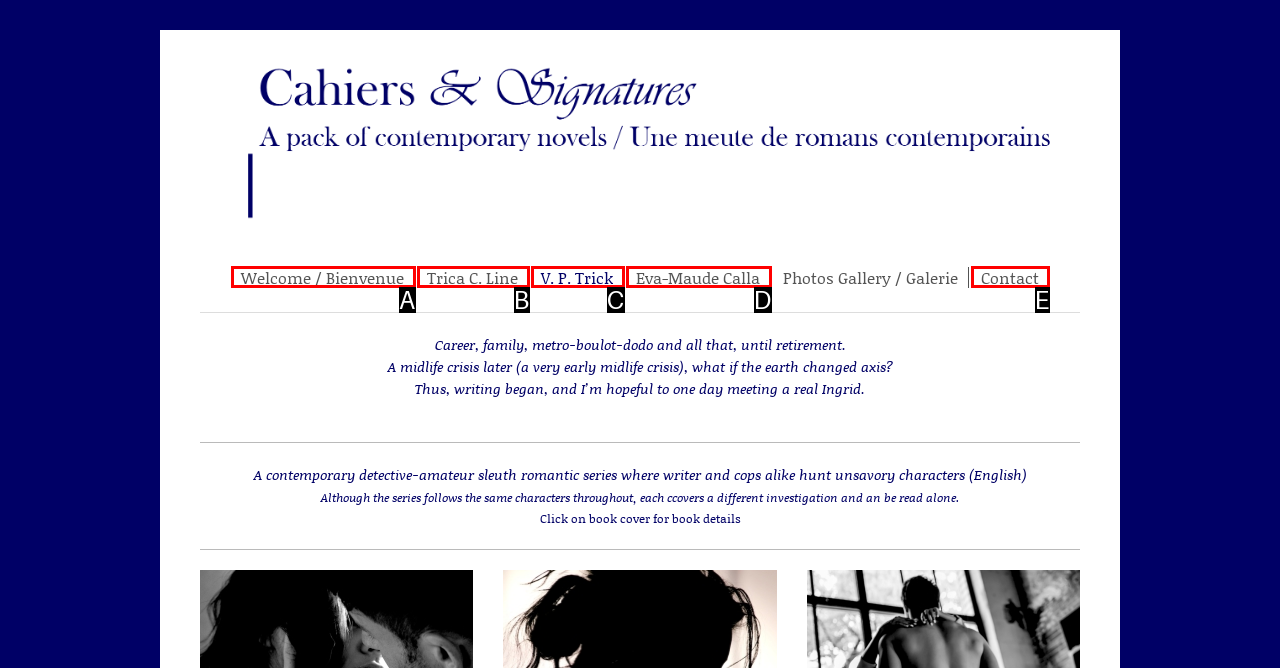Determine which HTML element corresponds to the description: Contact. Provide the letter of the correct option.

E